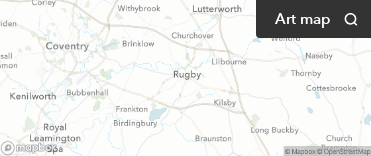What is the duration of the exhibition?
Answer the question based on the image using a single word or a brief phrase.

January 14, 2012, to March 17, 2012